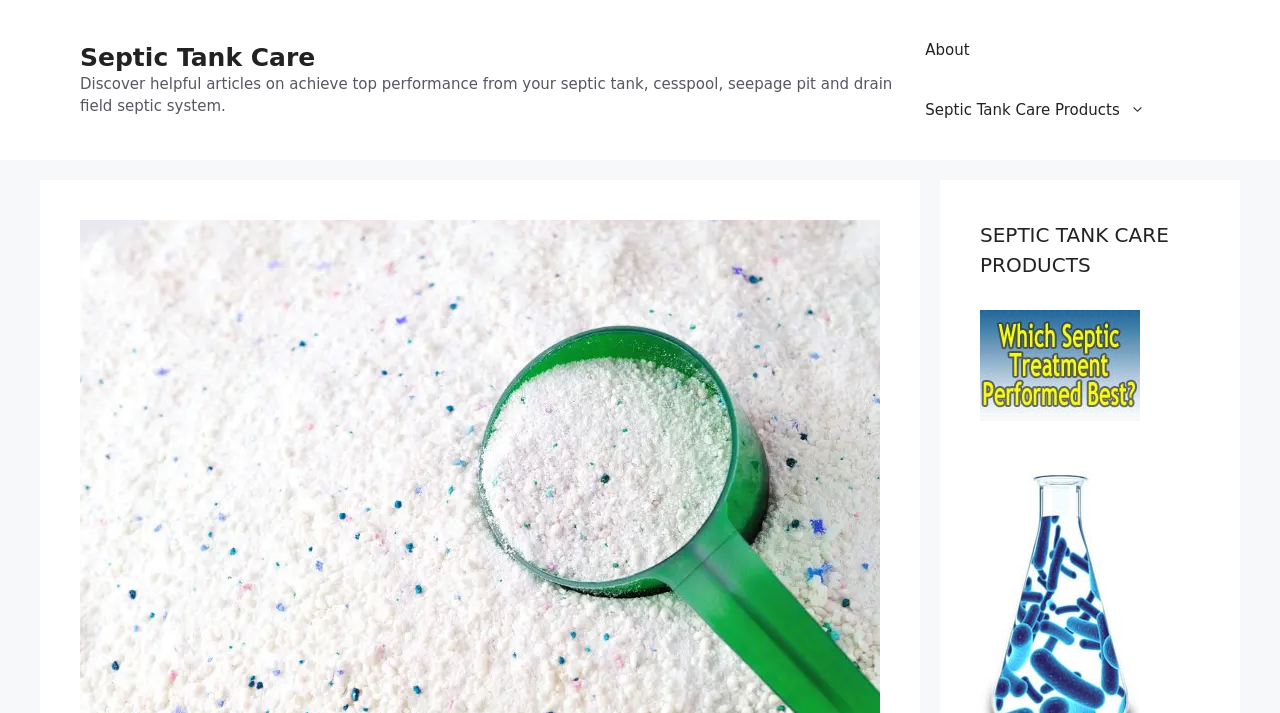Give the bounding box coordinates for the element described by: "Join Our Free Facebook Group".

None